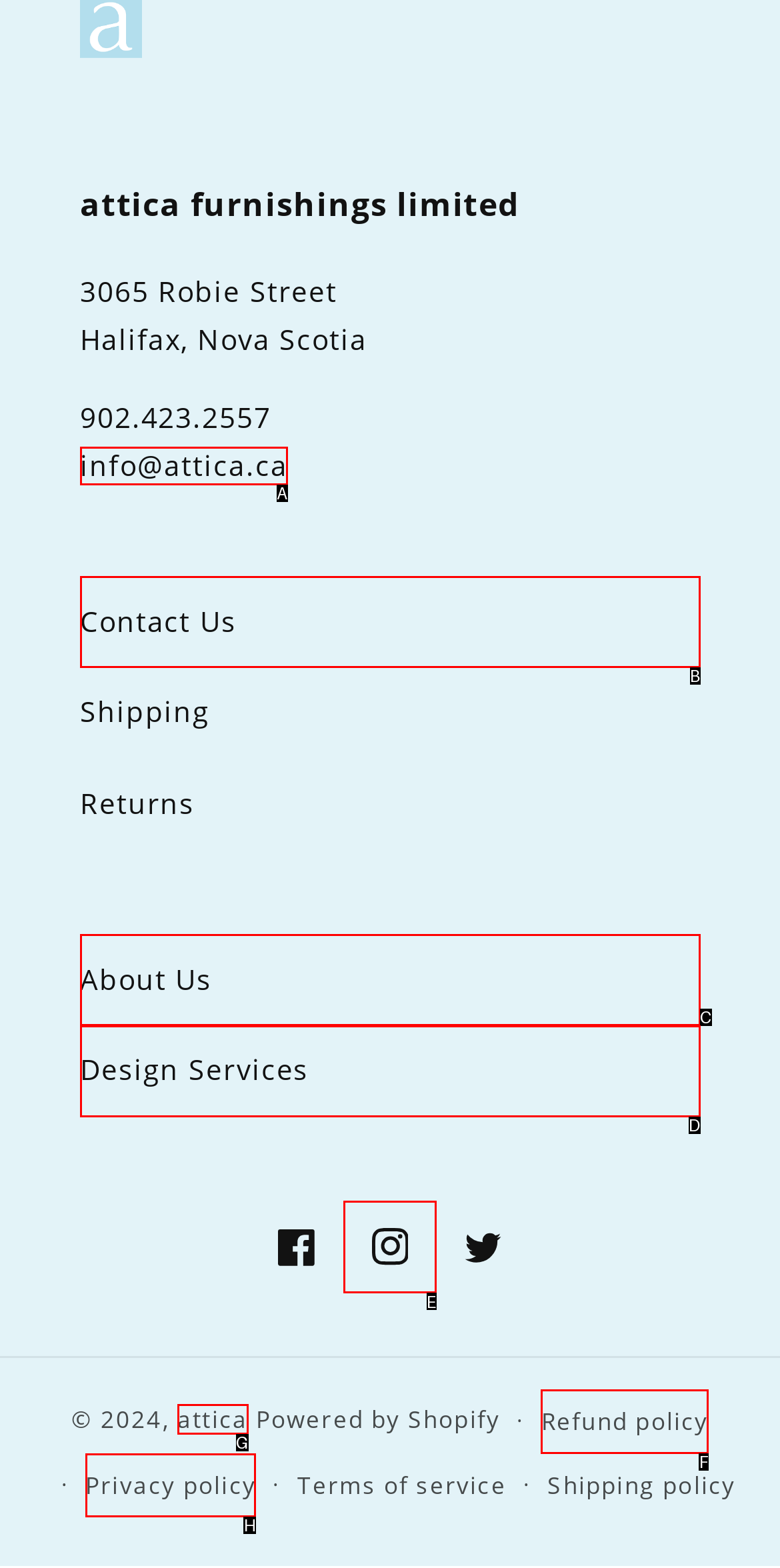Point out the HTML element that matches the following description: Privacy policy
Answer with the letter from the provided choices.

H